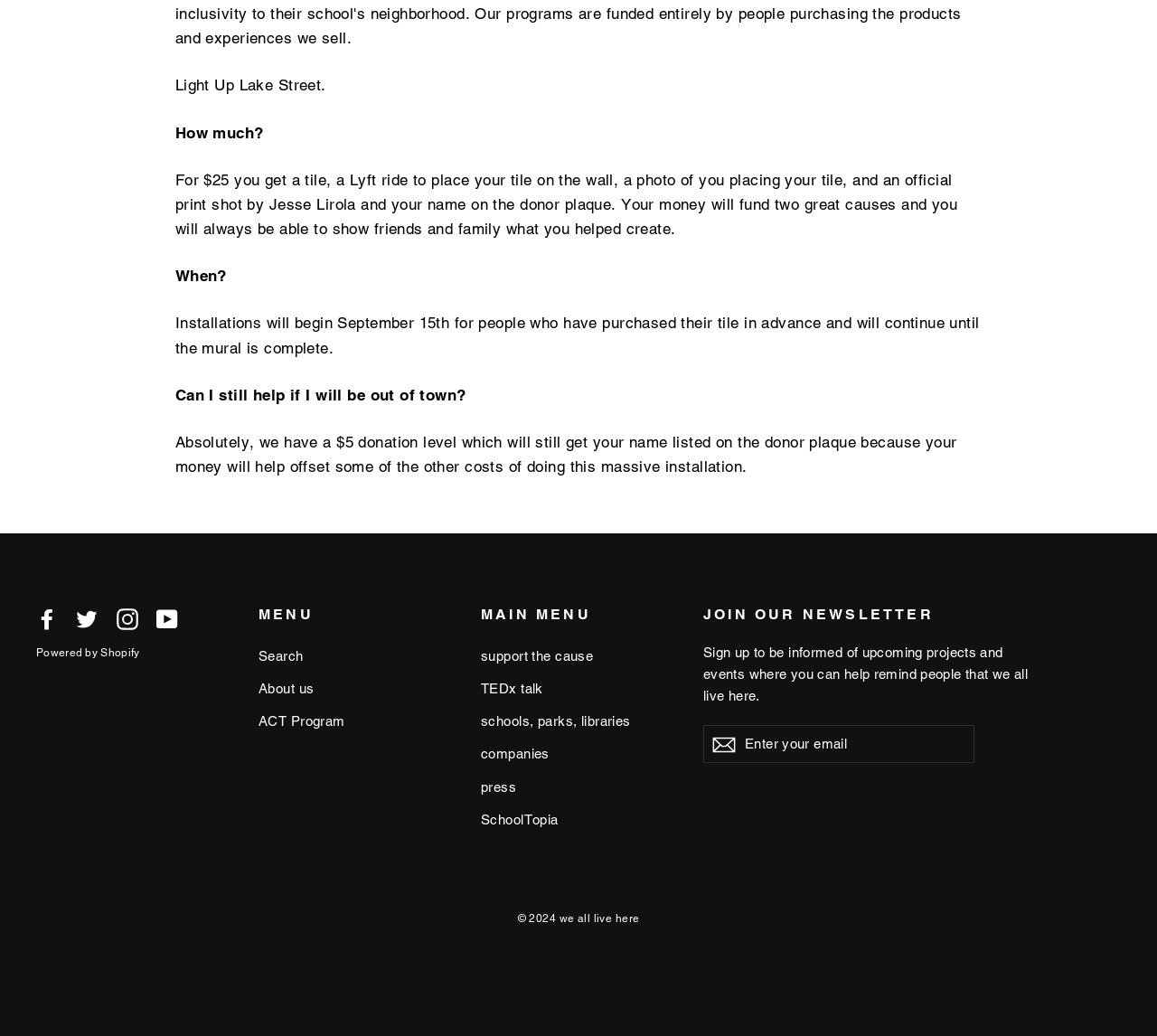How much does a tile cost?
Kindly give a detailed and elaborate answer to the question.

The cost of a tile is mentioned in the third StaticText element, which states that for $25, you get a tile, a Lyft ride, a photo, and an official print shot by Jesse Lirola, and your name on the donor plaque.